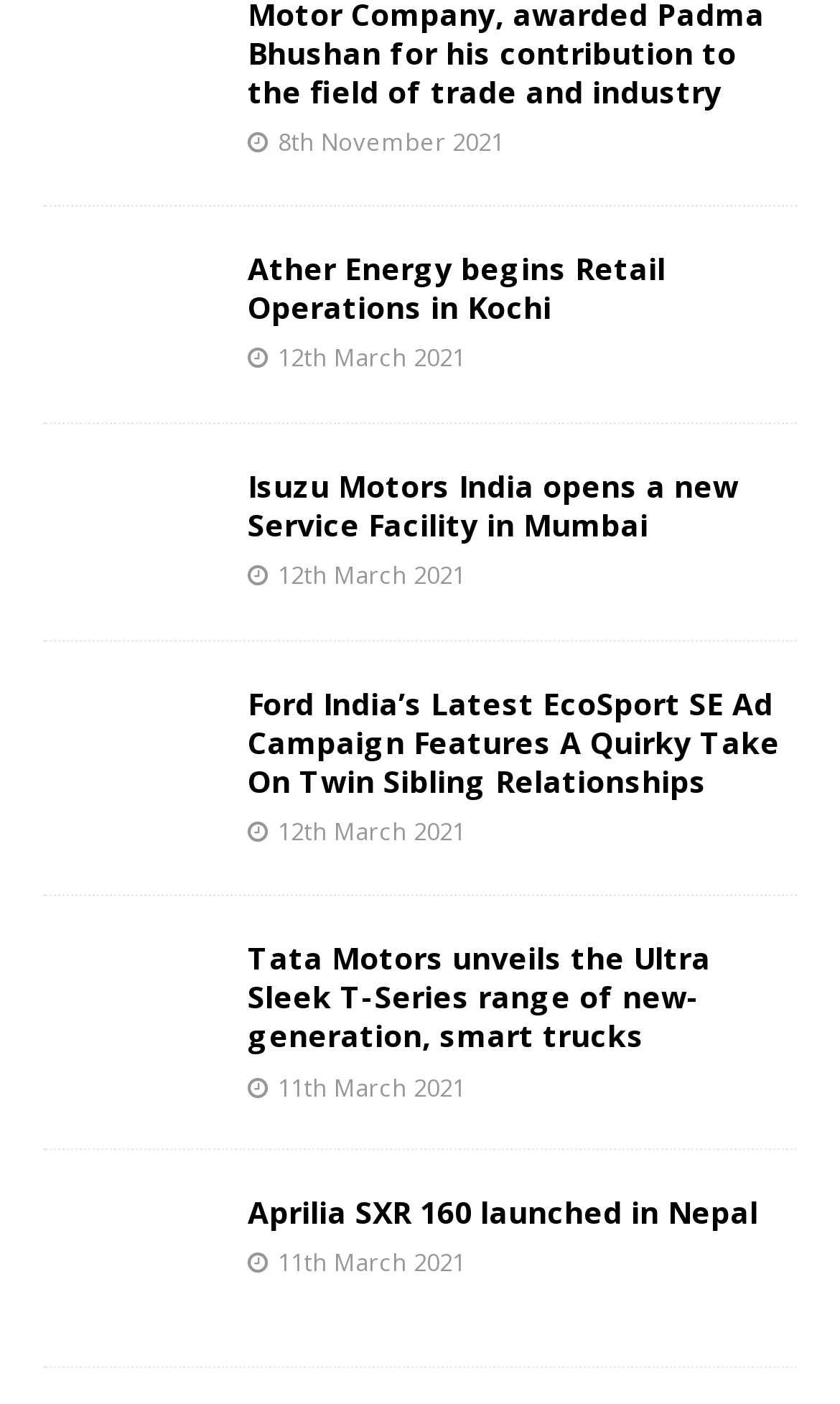What is the brand associated with the news article about a new ad campaign?
Kindly give a detailed and elaborate answer to the question.

I looked at the news article about a new ad campaign and found that it is associated with the brand 'Ford'.